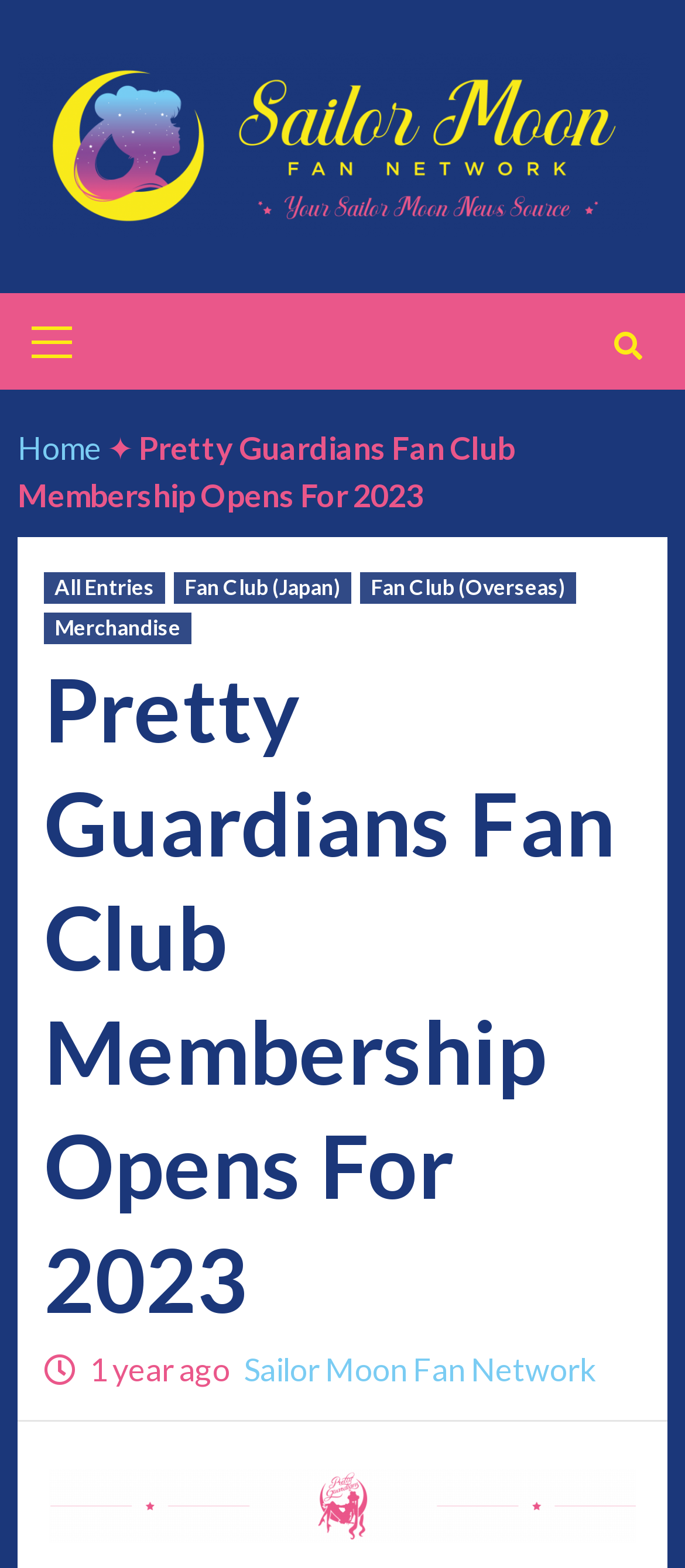Please reply to the following question with a single word or a short phrase:
How many figures are on the webpage?

1